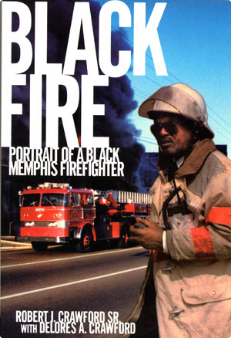What is the occupation of the person in the photograph?
Provide a thorough and detailed answer to the question.

The person in the photograph is wearing a helmet and uniform, and is standing in front of a red fire truck, indicating that they are a firefighter.